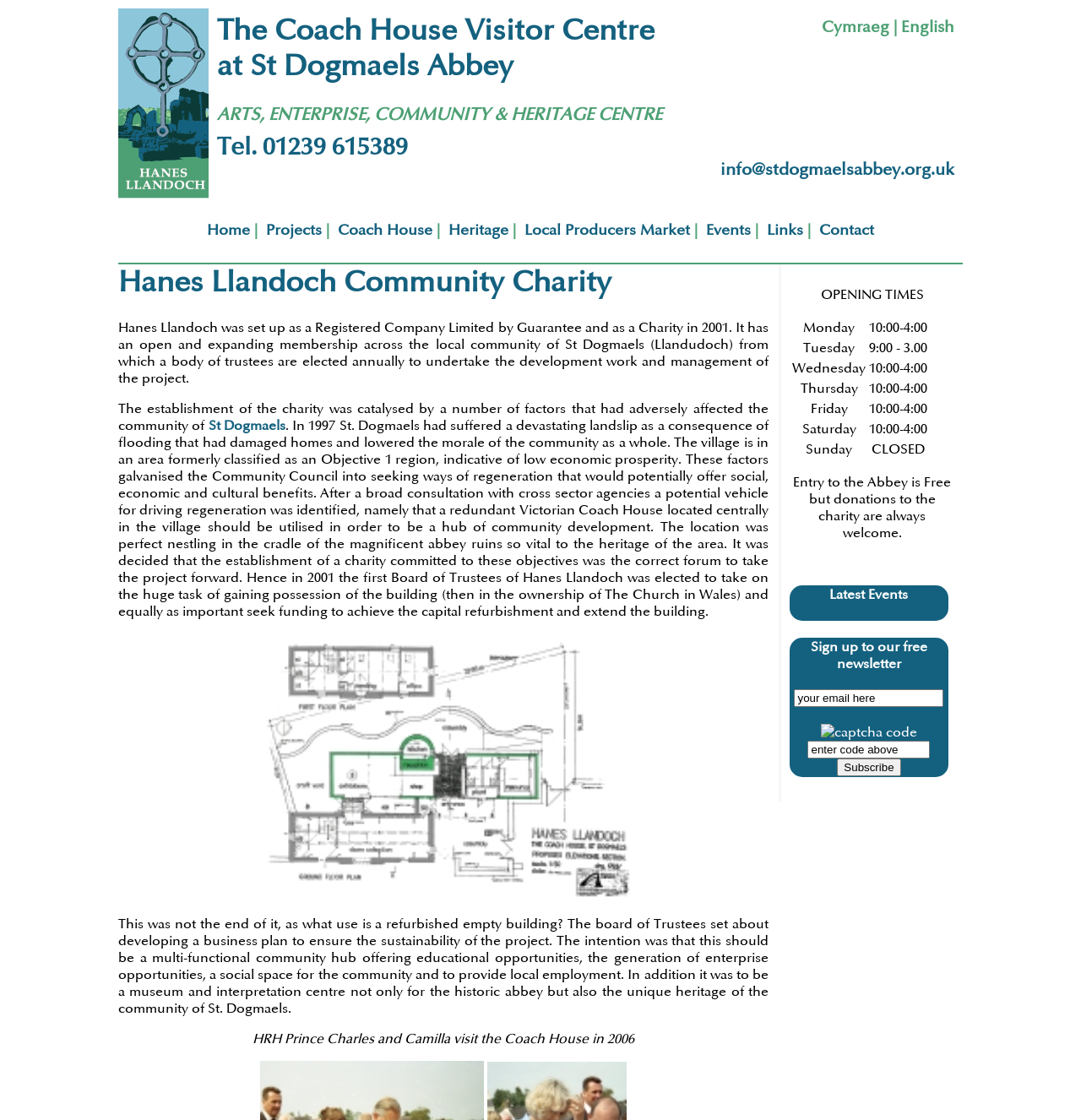What is the purpose of the textbox at the bottom of the webpage?
Please provide a single word or phrase as your answer based on the screenshot.

Sign up to the newsletter